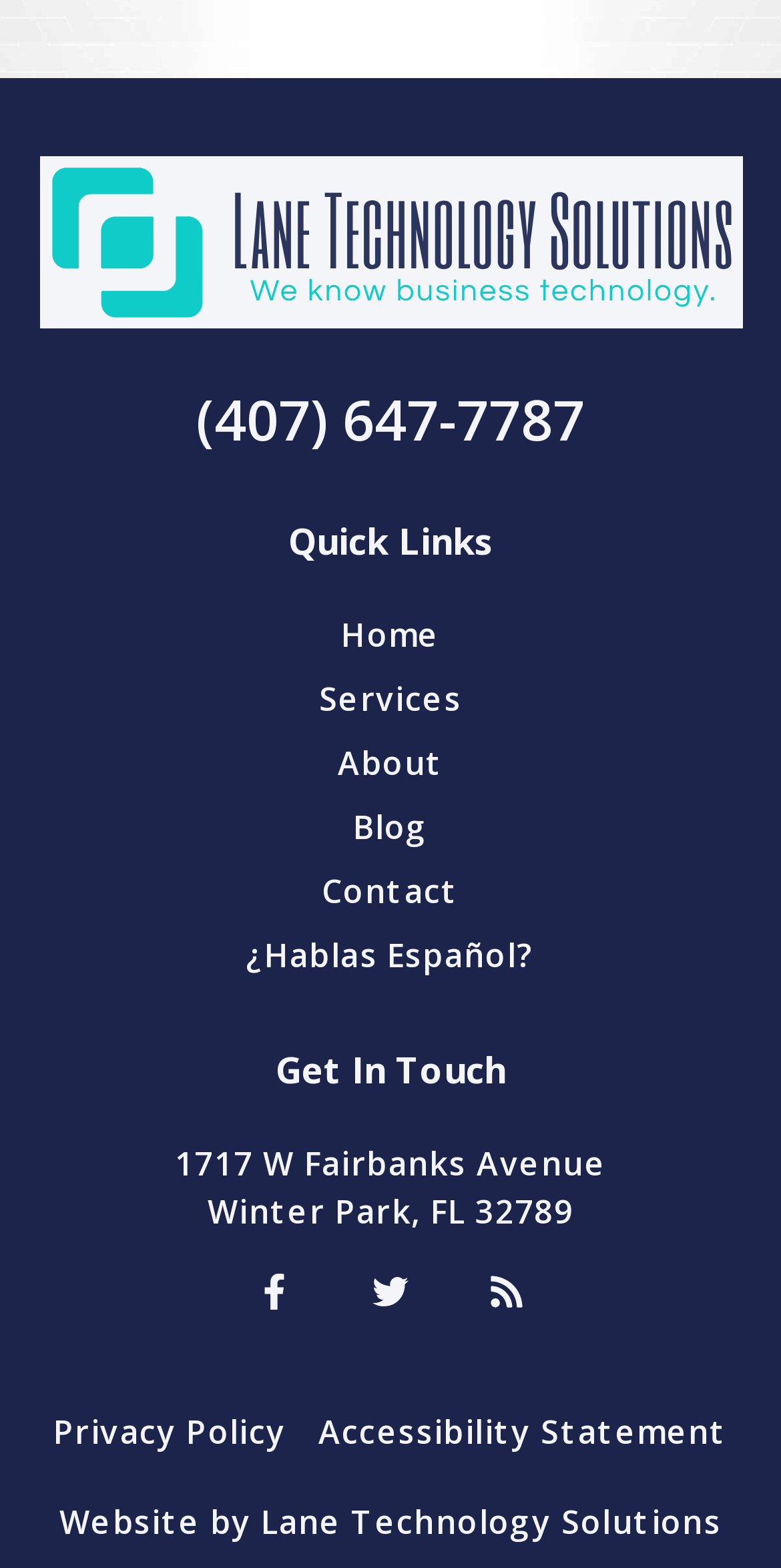Respond with a single word or phrase:
What is the phone number on the top?

(407) 647-7787